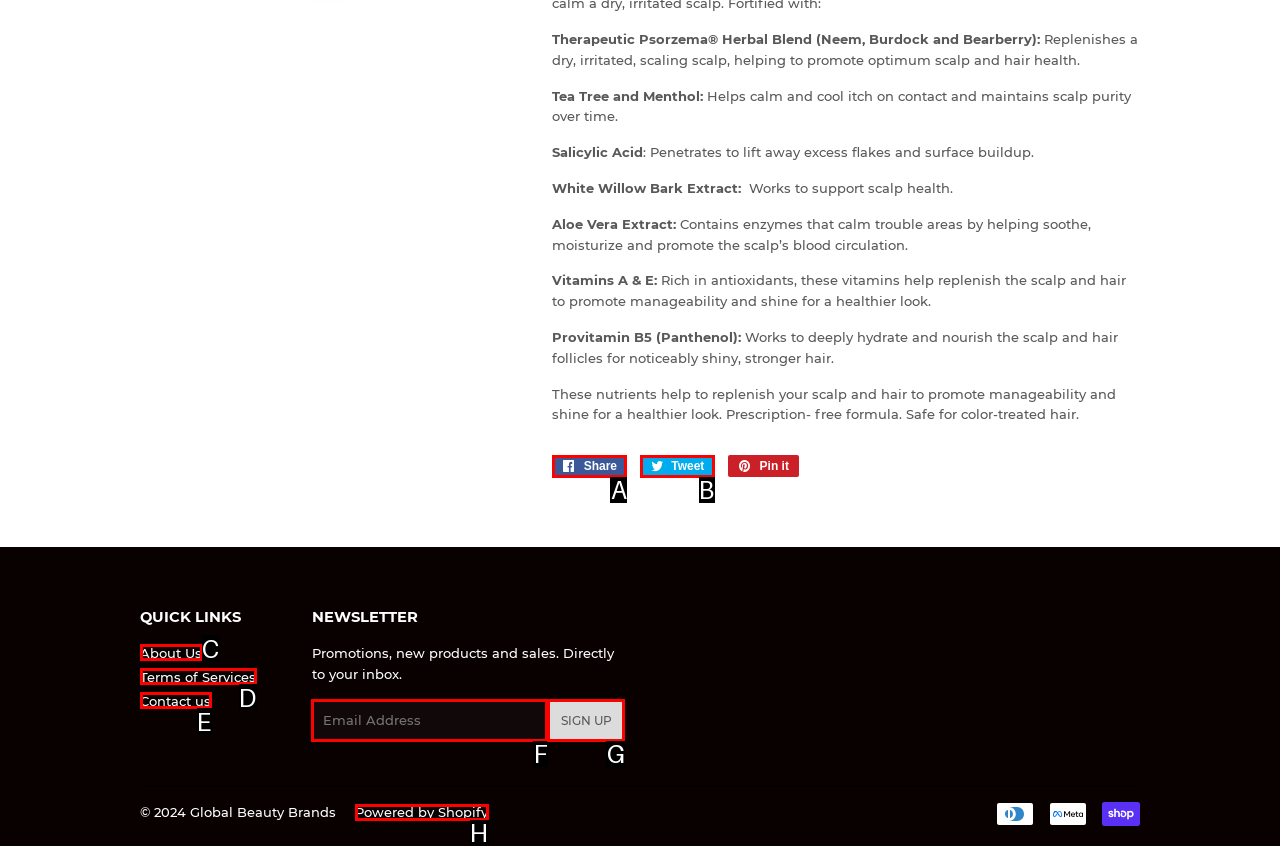Select the HTML element that matches the description: Sign Up. Provide the letter of the chosen option as your answer.

G